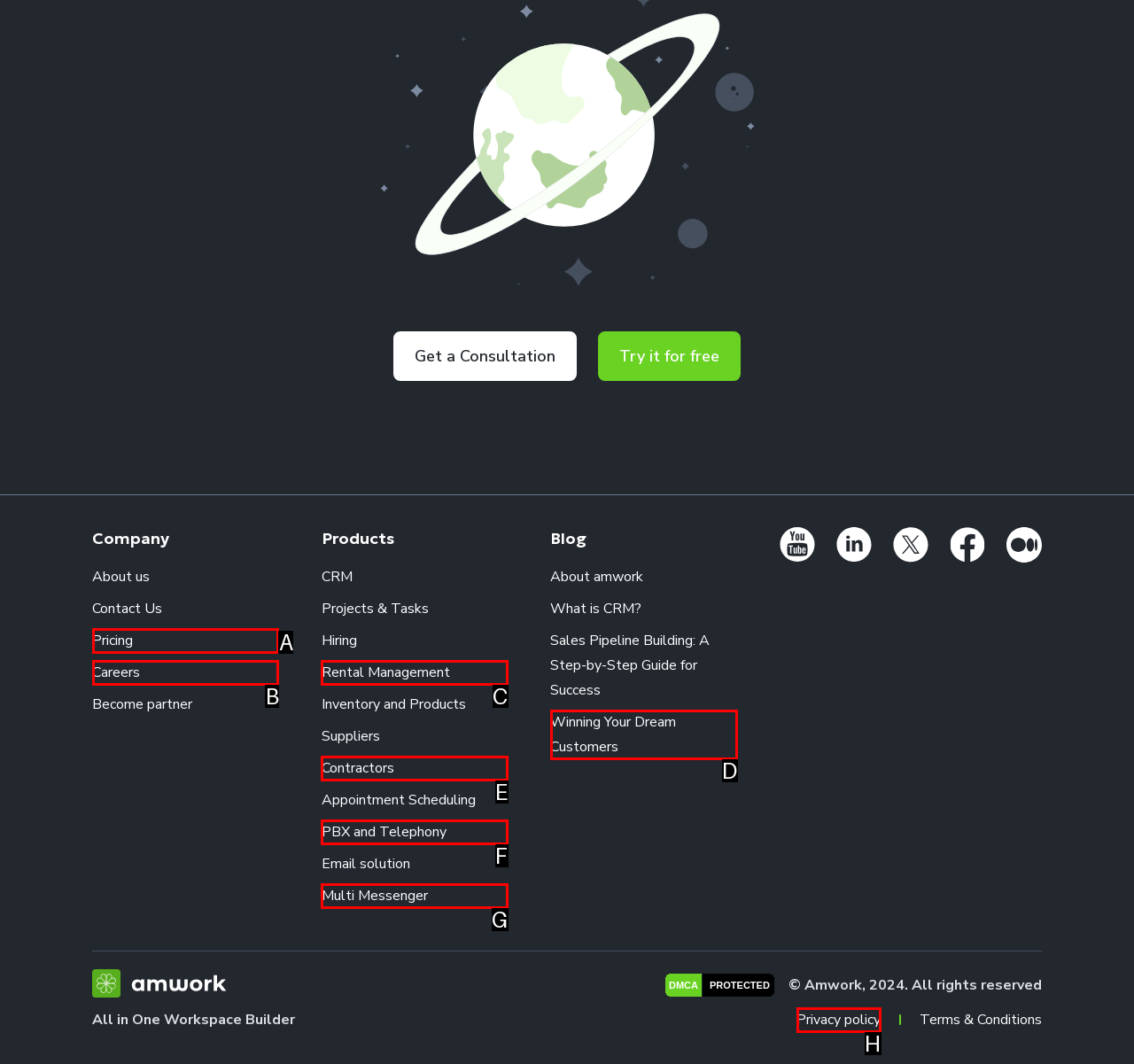Which HTML element matches the description: Winning Your Dream Customers the best? Answer directly with the letter of the chosen option.

D